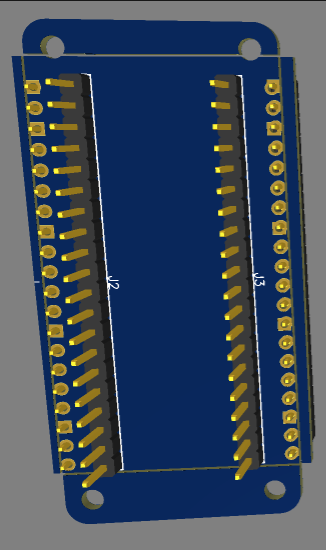Respond to the following query with just one word or a short phrase: 
What do the labels 'J2' and 'J3' suggest?

Specification for connection points